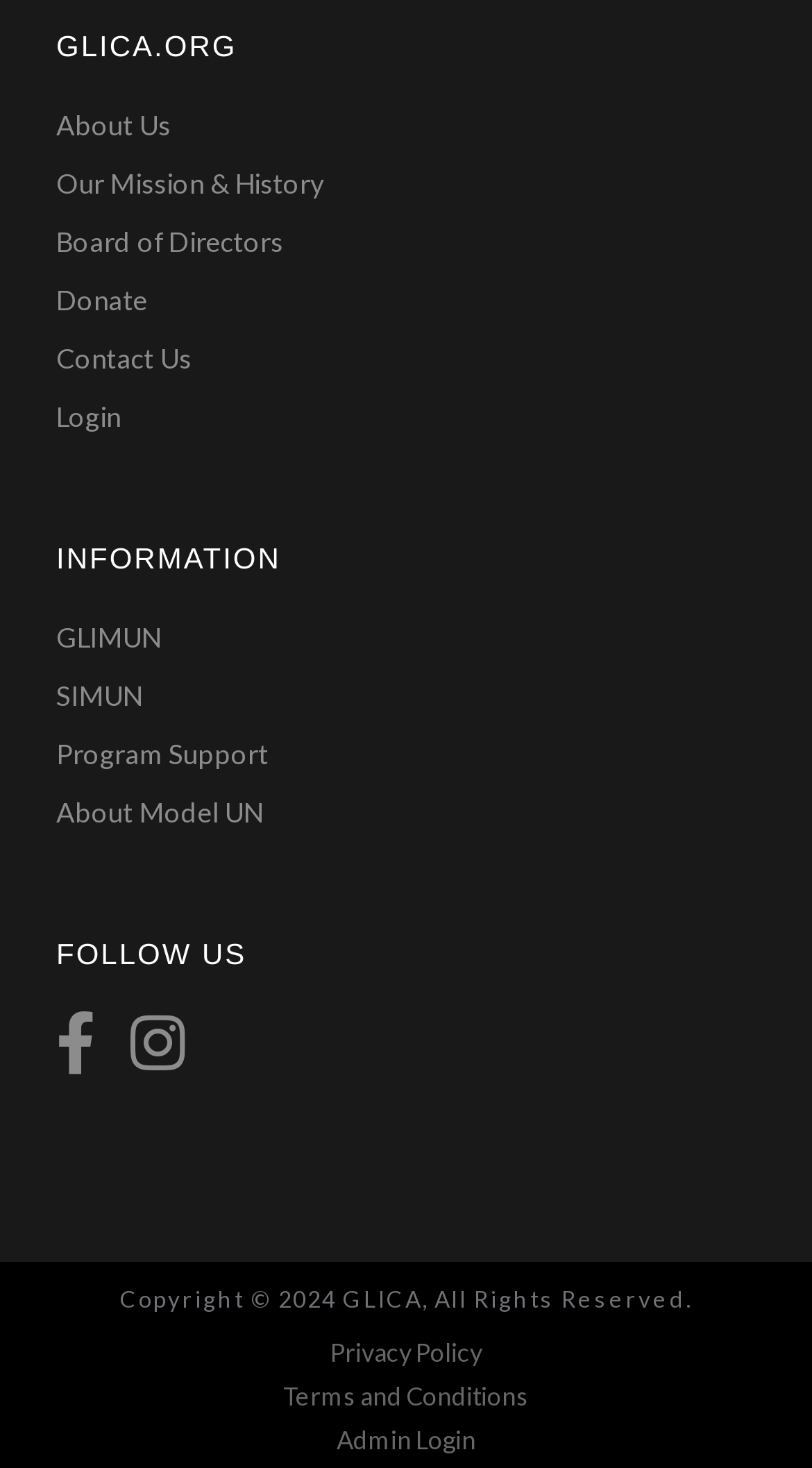Using the information in the image, give a detailed answer to the following question: What is the last option in the 'INFORMATION' section?

The last option in the 'INFORMATION' section can be found by looking at the links below the 'INFORMATION' static text element, and the last one is 'About Model UN'.